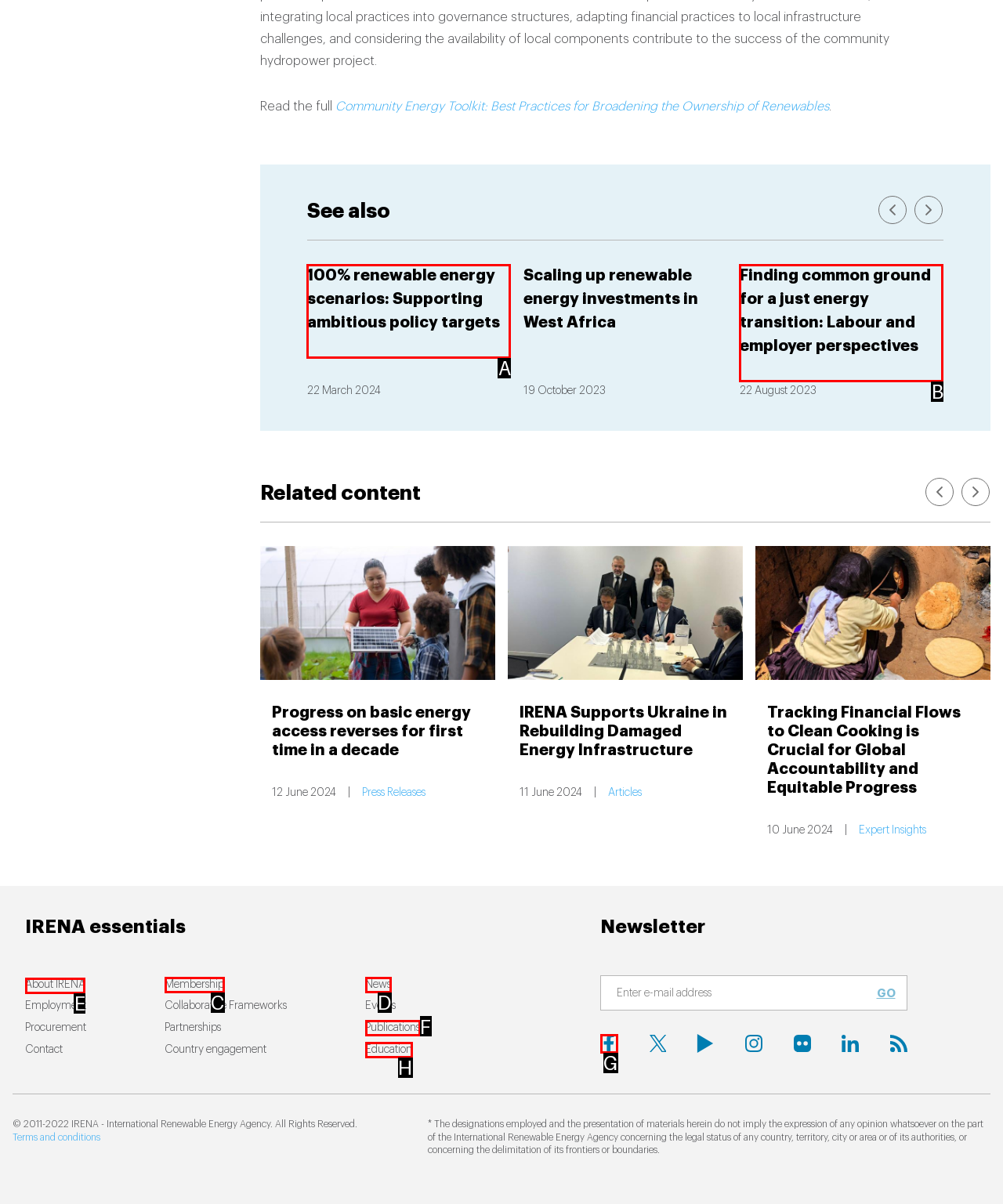Which UI element should be clicked to perform the following task: Learn more about IRENA? Answer with the corresponding letter from the choices.

E